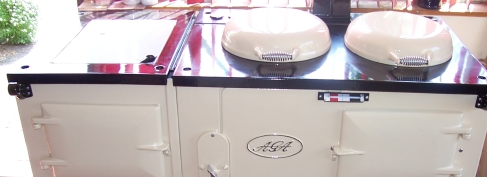How many round hot plates are on the top of the AGA cooker?
Please give a detailed and elaborate answer to the question based on the image.

According to the caption, the AGA cooker 'consists of two round hot plates on the top, usually used for cooking', which implies that there are two hot plates on the top of the cooker.